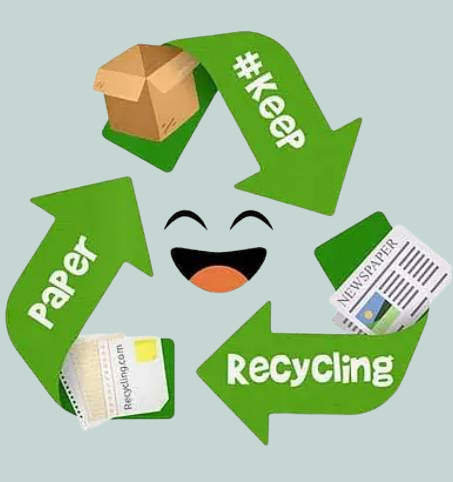Offer a detailed explanation of what is depicted in the image.

The image features a cheerful design promoting recycling, with a smiling face at its center. Surrounding the face are various green arrows symbolizing the recycling process, emphasizing the importance of recycling paper products. Icons representing cardboard boxes, paper sheets, and newspapers are integrated within the arrows, visually reinforcing the recycling theme. The hashtag "#Keep" prominently featured in one of the arrows encourages viewers to maintain their commitment to recycling. Overall, this vibrant illustration effectively conveys a positive message about environmental responsibility and the need to recycle materials to support sustainable practices.